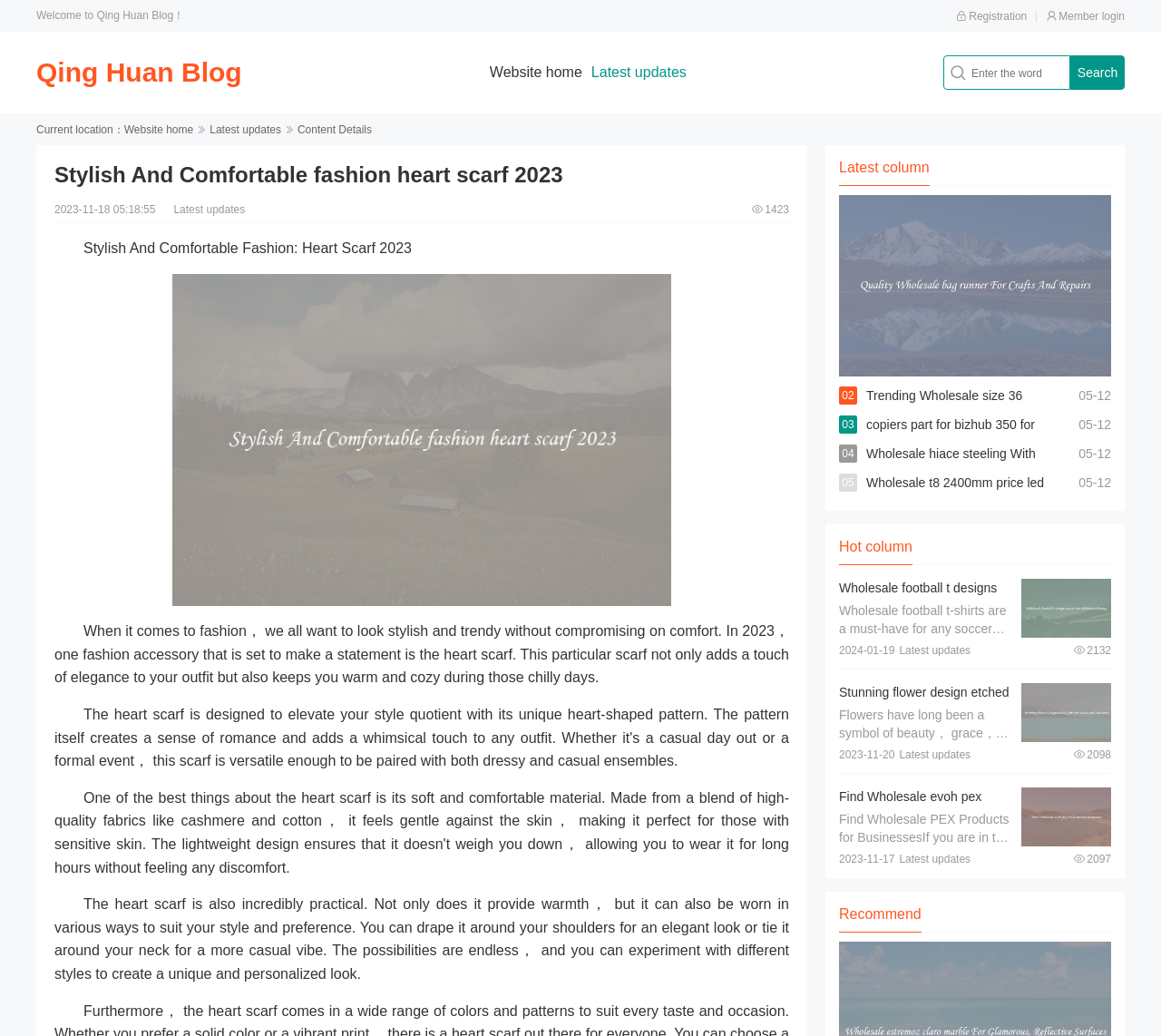Generate a detailed explanation of the webpage's features and information.

This webpage is a blog post about stylish and comfortable fashion, specifically highlighting the heart scarf trend in 2023. At the top of the page, there is a header section with links to registration, member login, and the website's home page. Below this, there is a search bar and a button to search for specific content.

The main content of the page is divided into two sections. On the left side, there is a column with a heading that matches the meta description, "Stylish And Comfortable Fashion: Heart Scarf 2023". Below this heading, there is a paragraph of text describing the heart scarf trend, followed by an image of a heart scarf. The text explains that the heart scarf is not only stylish but also practical, providing warmth and versatility in its wear.

On the right side of the page, there are several sections with links to other articles and products. The top section is labeled "Latest column" and features a link to an article with a brief summary. Below this, there are several links to products, including wholesale trousers, copiers, and LED tube lights. Each product link has a brief description and a "View details" button.

Further down the page, there are more sections with links to articles and products, including a "Hot column" section and a "Recommend" section. These sections feature links to articles about football t-shirts, stunning flower design gifts, and wholesale PEX products, among others. Each article link has a brief summary and a "View details" button.

Throughout the page, there are several images accompanying the article and product links, adding visual interest to the content. Overall, the webpage is a blog post about the heart scarf trend, surrounded by links to other relevant articles and products.